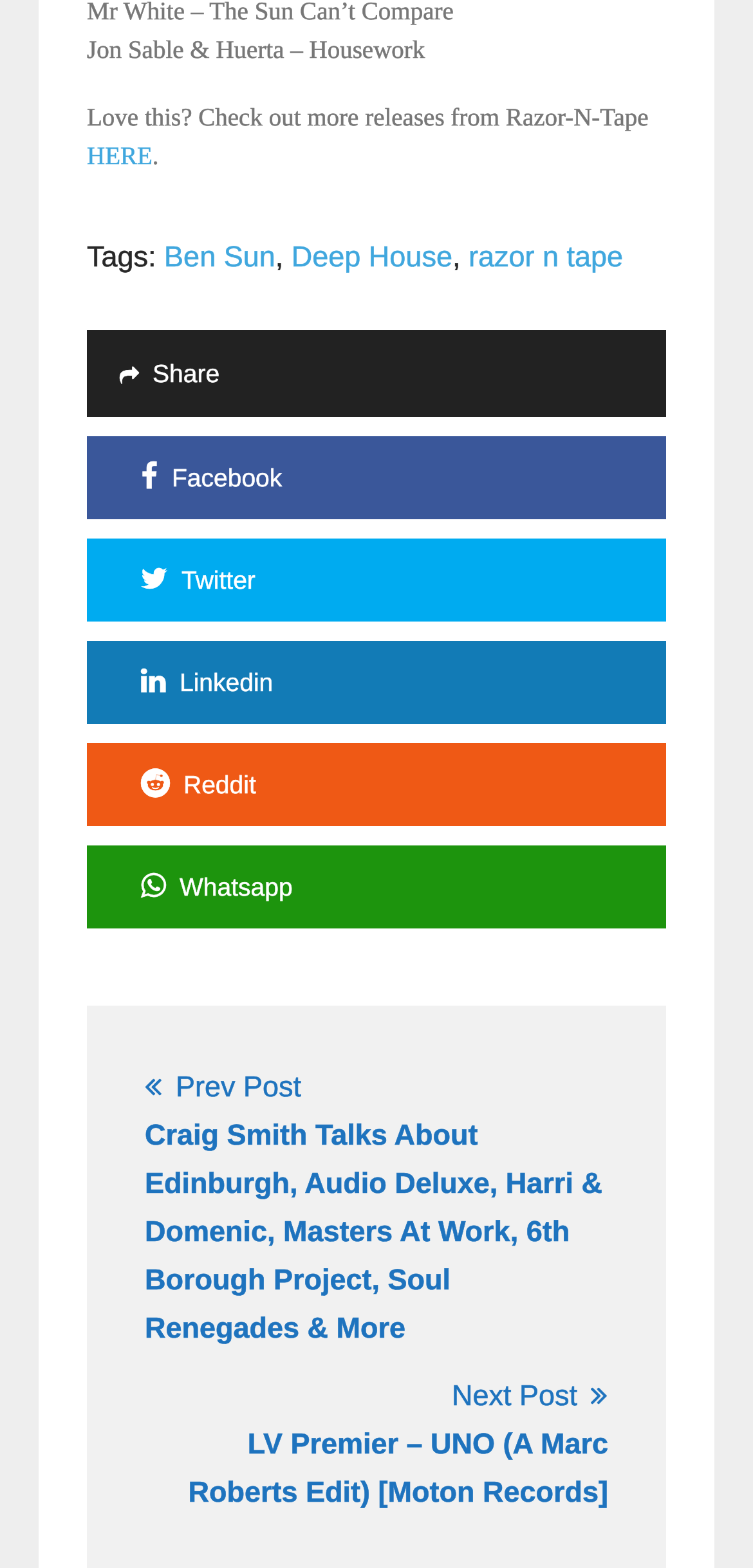Identify the bounding box for the given UI element using the description provided. Coordinates should be in the format (top-left x, top-left y, bottom-right x, bottom-right y) and must be between 0 and 1. Here is the description: razor n tape

[0.622, 0.153, 0.827, 0.174]